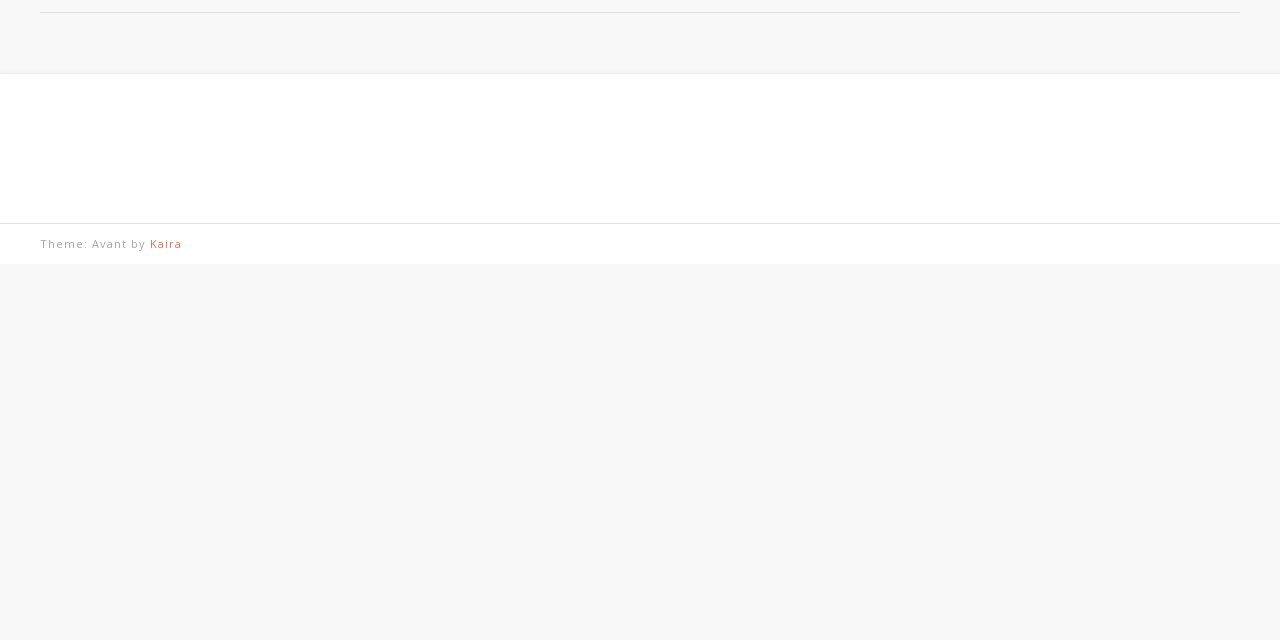Given the element description Kaira, specify the bounding box coordinates of the corresponding UI element in the format (top-left x, top-left y, bottom-right x, bottom-right y). All values must be between 0 and 1.

[0.117, 0.369, 0.142, 0.392]